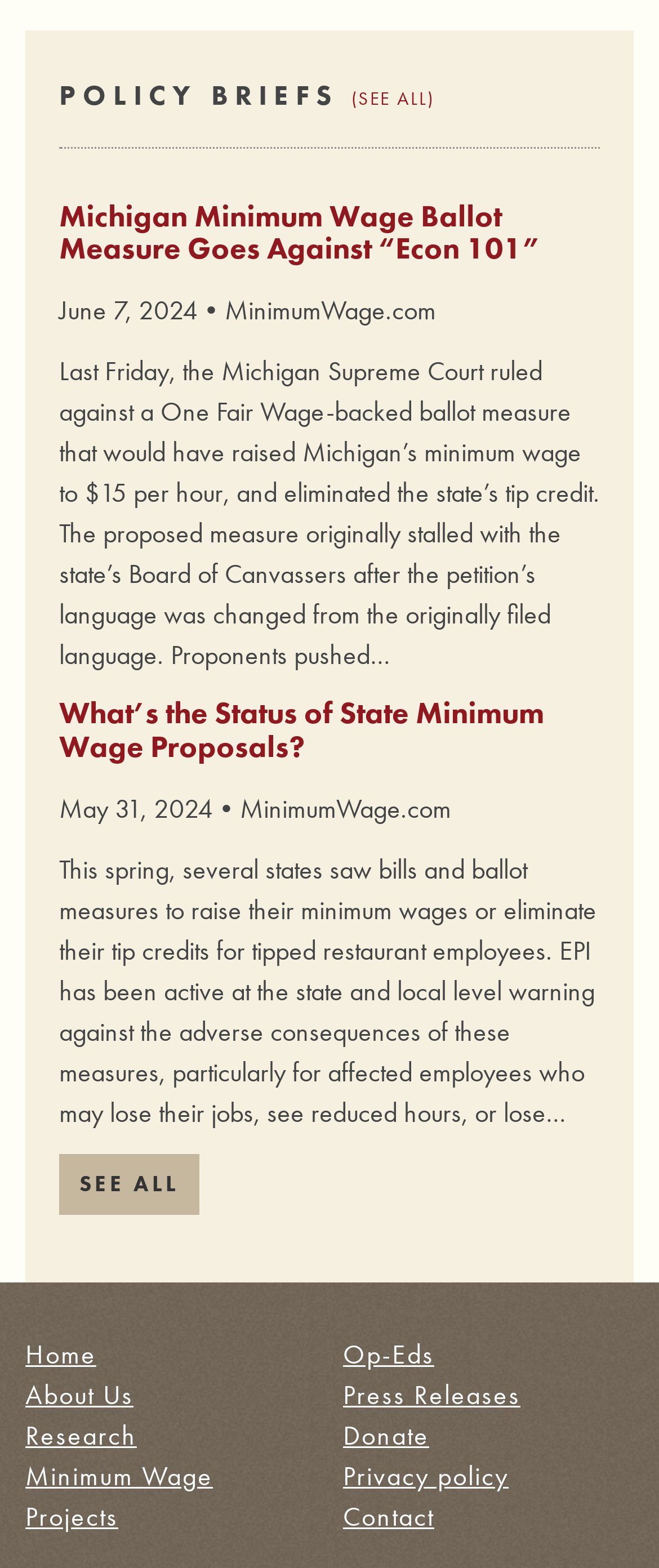Please find the bounding box coordinates of the element's region to be clicked to carry out this instruction: "Select a category from the dropdown menu".

None